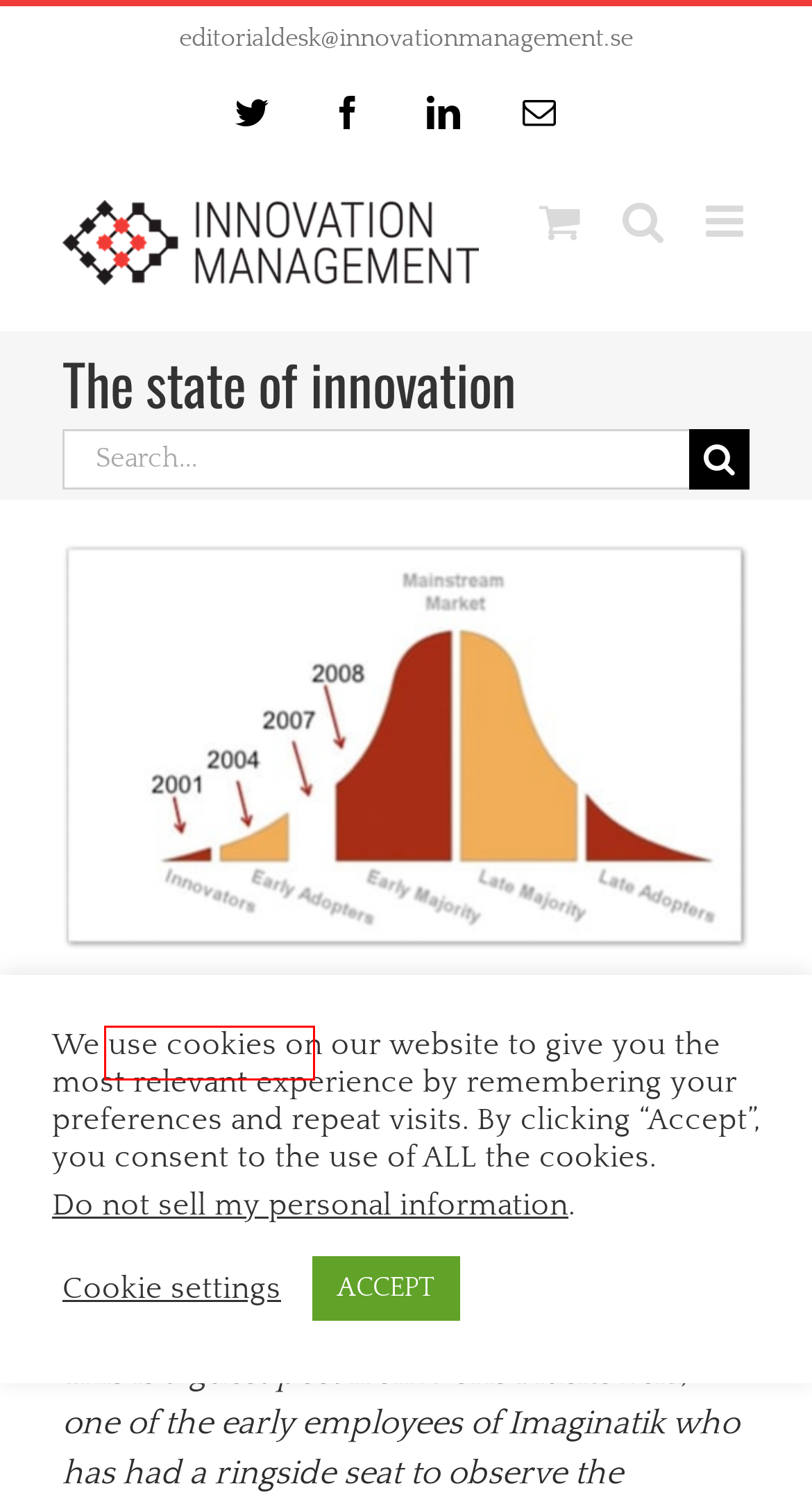Given a screenshot of a webpage with a red bounding box highlighting a UI element, determine which webpage description best matches the new webpage that appears after clicking the highlighted element. Here are the candidates:
A. About InnovationManagement - InnovationManagement
B. Innovation Management | Online Learning and Resource Center
C. Boris Pluskowski Archives - InnovationManagement
D. Cart - InnovationManagement
E. Uncategorized Archives - InnovationManagement
F. Communication - InnovationManagement
G. Open Innovation & Crowdsourcing - InnovationManagement
H. Best Practices - InnovationManagement

C